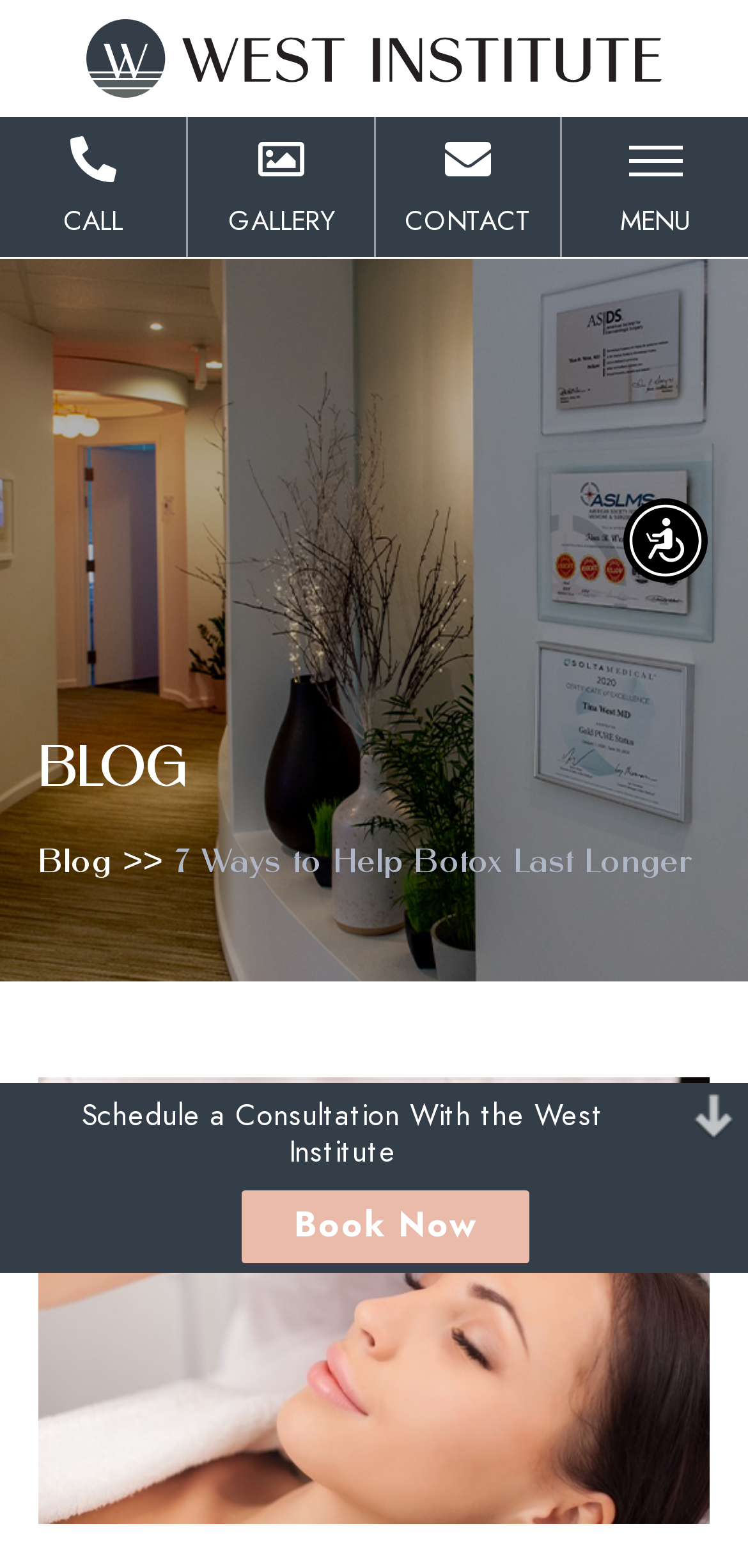What is the topic of the blog post?
Using the image provided, answer with just one word or phrase.

Botox